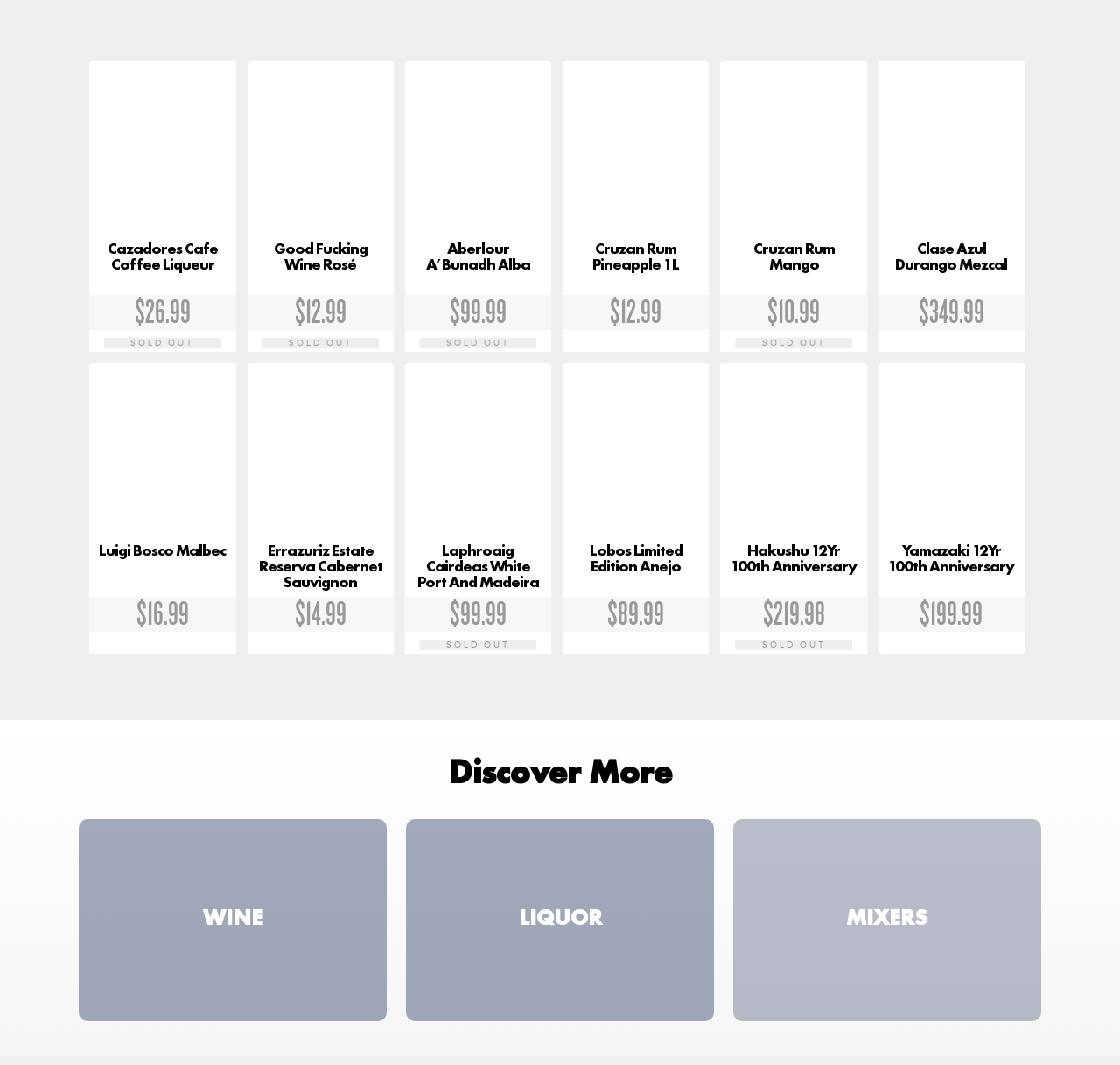Determine the bounding box coordinates of the clickable element to complete this instruction: "Add to cart: “Clase Azul Durango Mezcal”". Provide the coordinates in the format of four float numbers between 0 and 1, [left, top, right, bottom].

[0.8, 0.296, 0.903, 0.325]